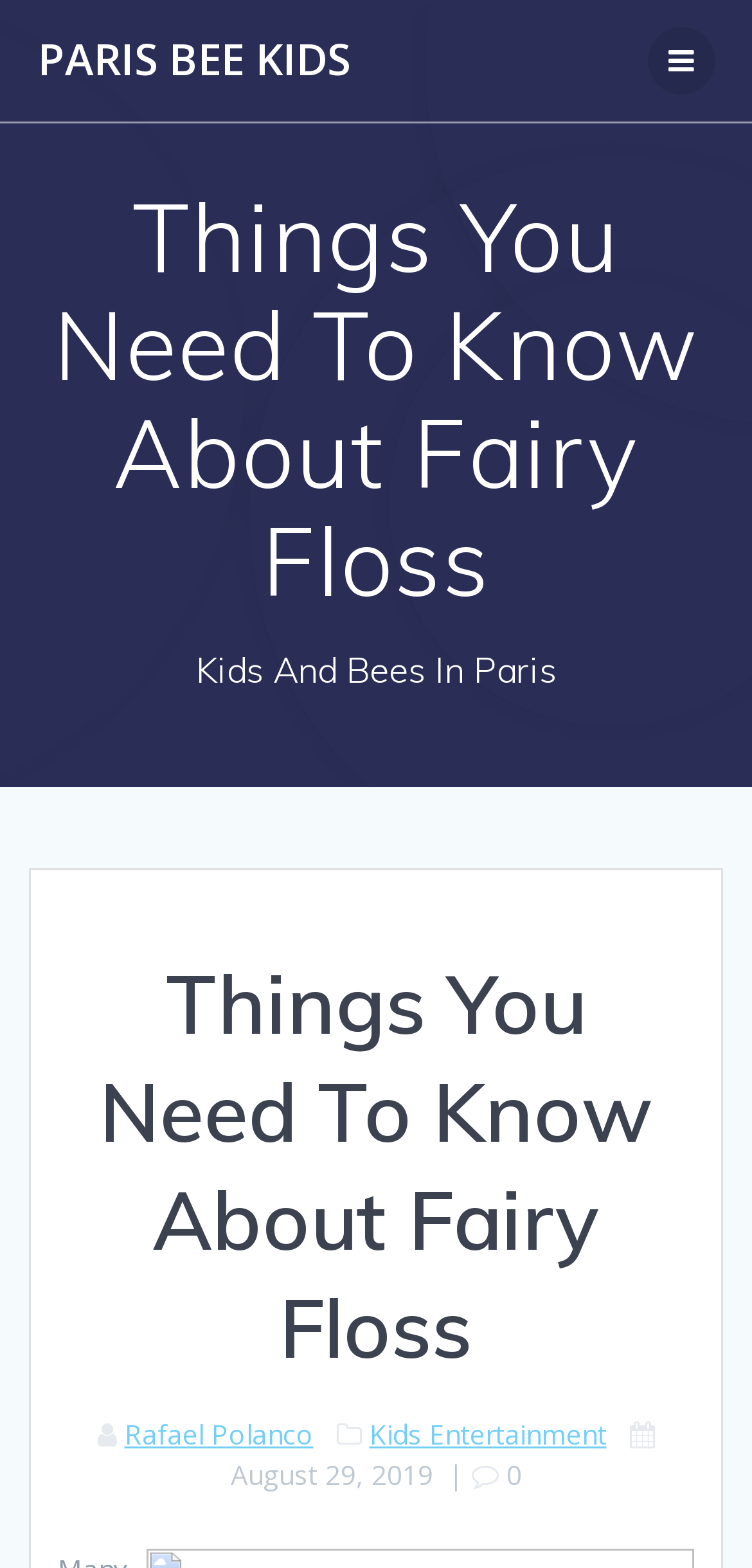How many headings are there on the webpage?
Use the image to give a comprehensive and detailed response to the question.

There are two headings on the webpage, both of which say 'Things You Need To Know About Fairy Floss'. One is at the top of the webpage, and the other is in the middle of the webpage.